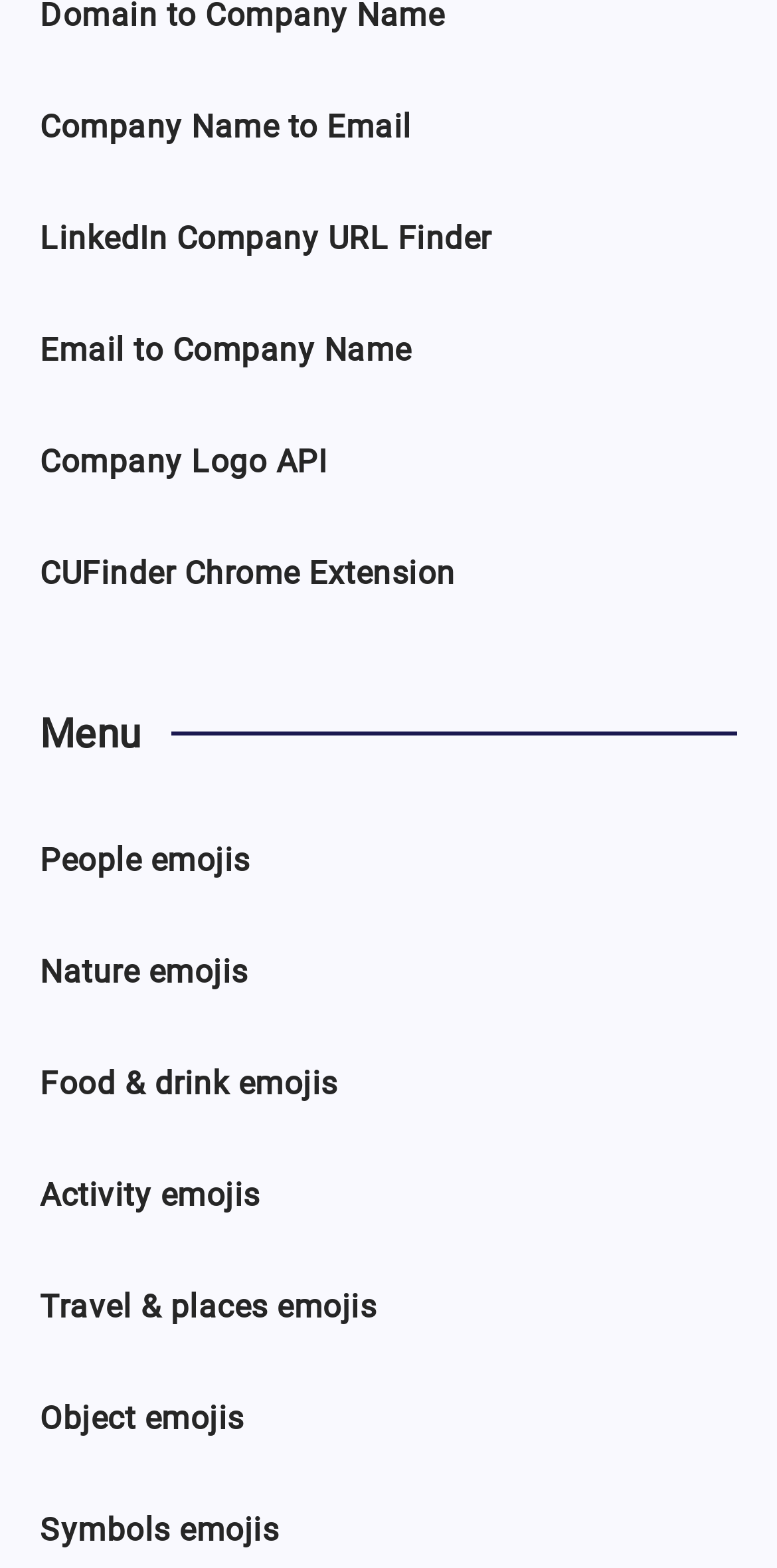What is the last link option under the 'Menu' heading?
Give a one-word or short phrase answer based on the image.

Symbols emojis